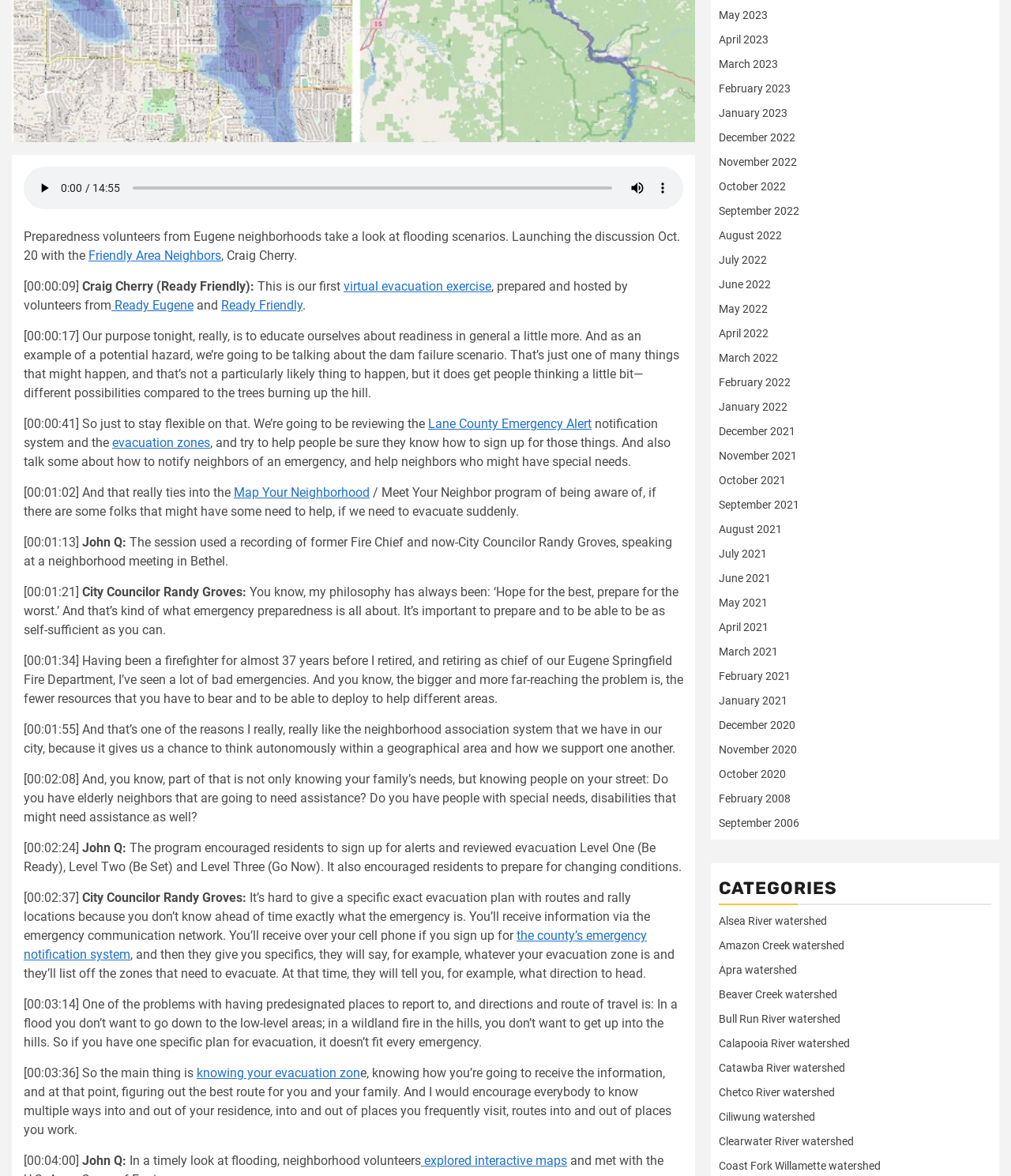Determine the bounding box coordinates of the clickable region to follow the instruction: "learn about the virtual evacuation exercise".

[0.34, 0.237, 0.486, 0.25]